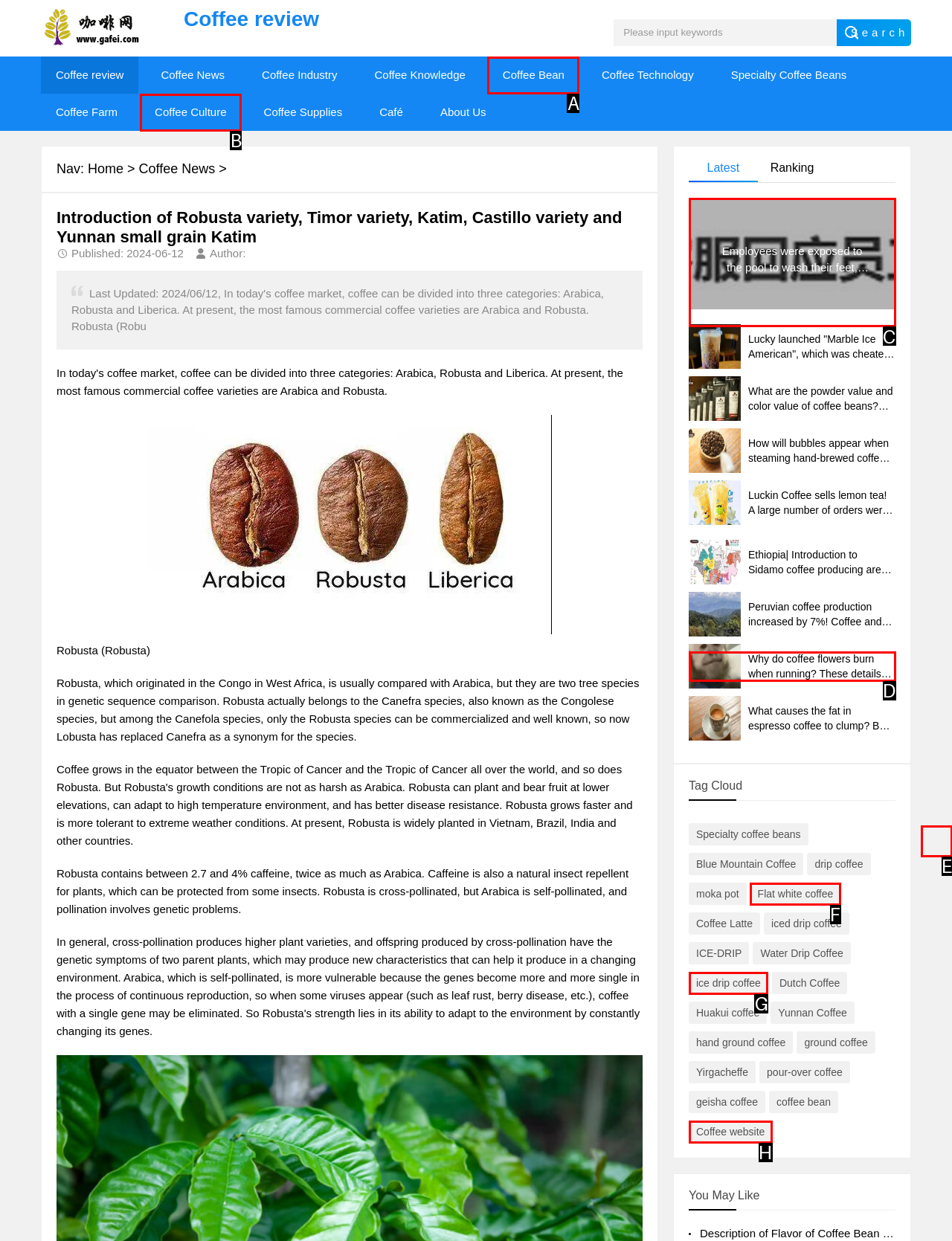Looking at the description: Coffee Bean, identify which option is the best match and respond directly with the letter of that option.

A